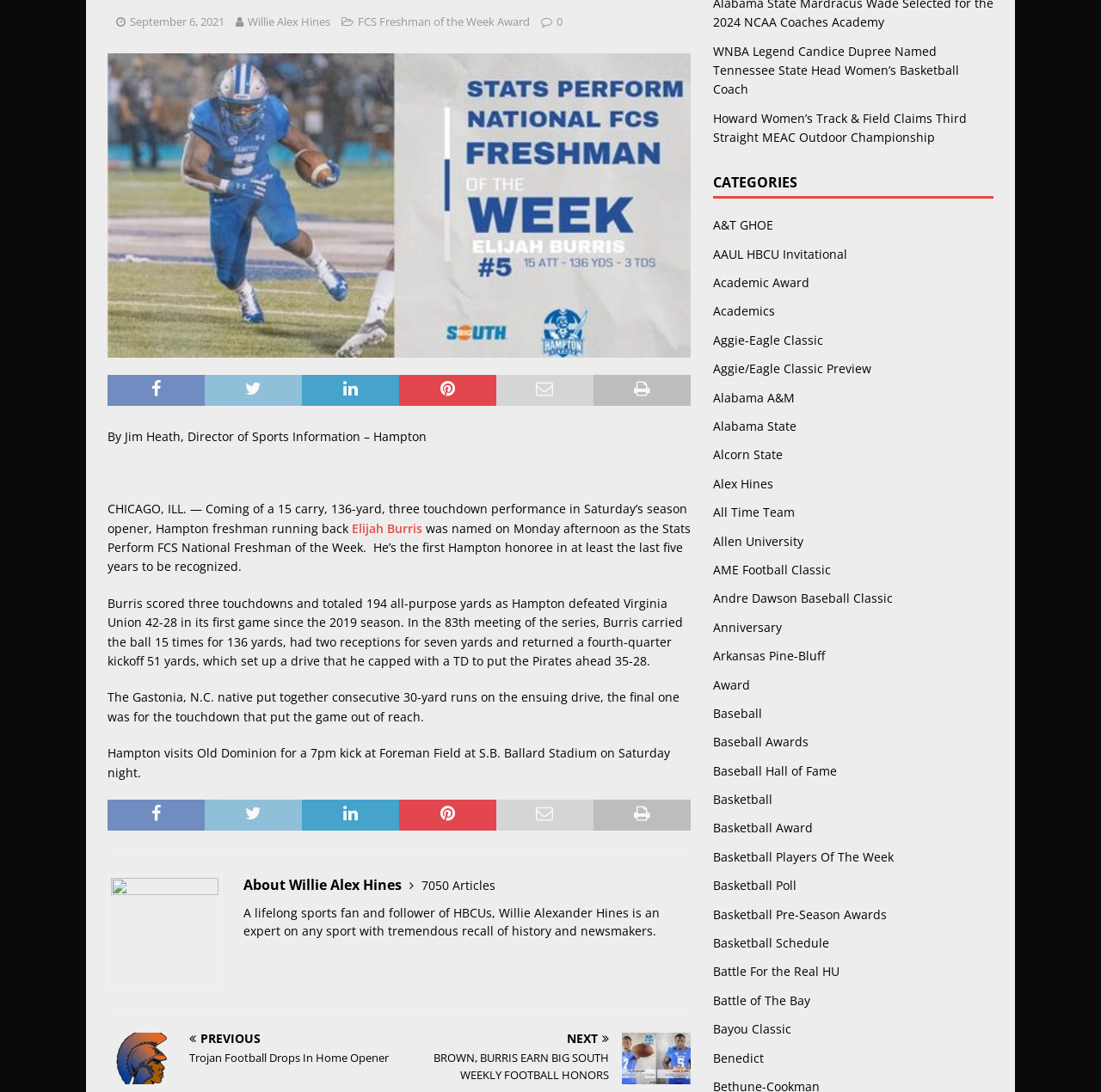Provide the bounding box coordinates of the HTML element described by the text: "Basketball Players Of The Week". The coordinates should be in the format [left, top, right, bottom] with values between 0 and 1.

[0.647, 0.772, 0.902, 0.798]